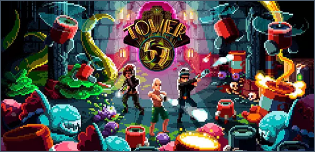How many characters are prominently positioned in the foreground?
Please respond to the question with a detailed and well-explained answer.

The caption describes the three characters in the foreground, stating that the first character is on the left, the second character is a female in the center, and the third character is on the right, each with distinct characteristics and weapons.